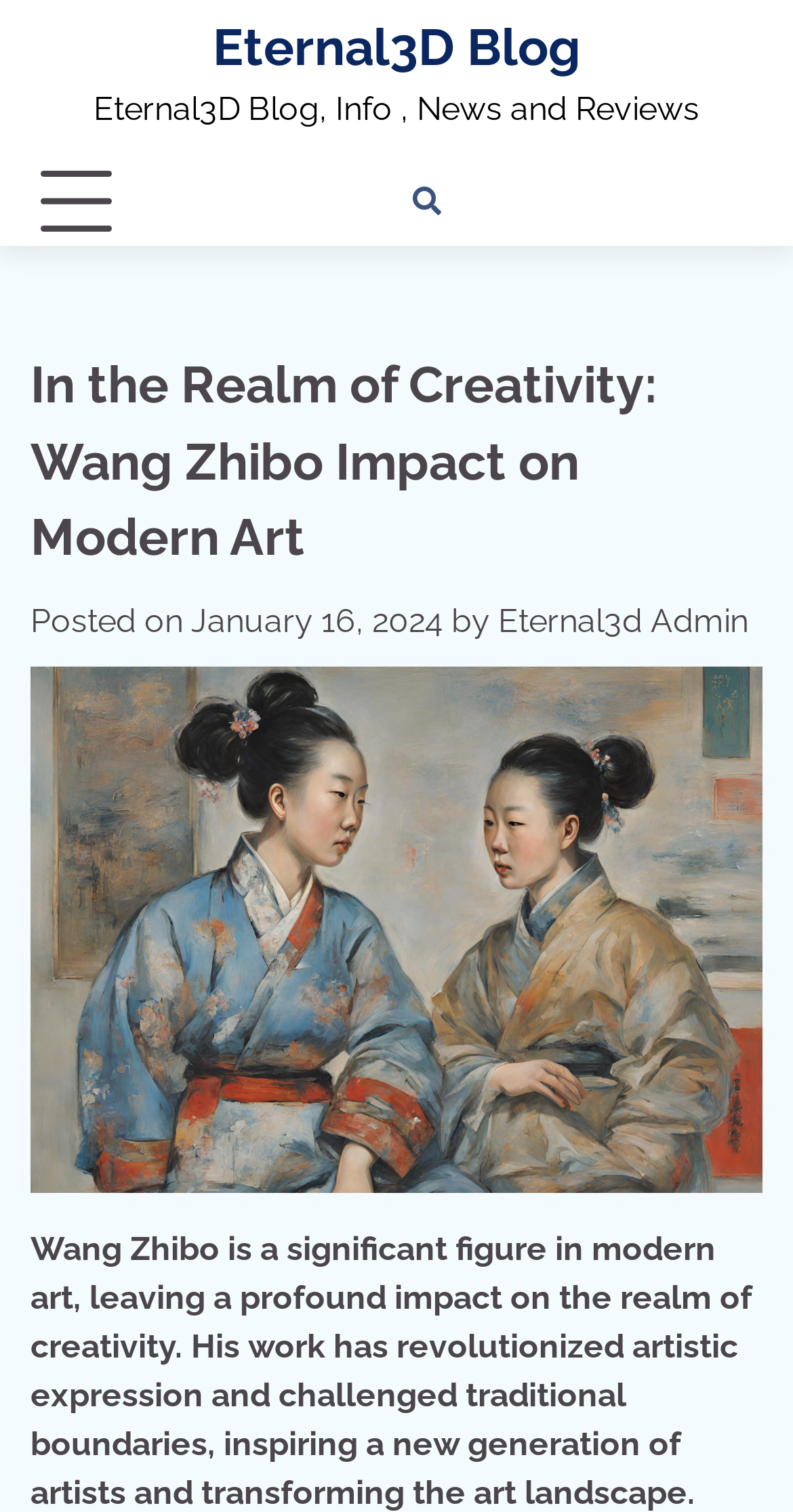Please give the bounding box coordinates of the area that should be clicked to fulfill the following instruction: "Open primary menu". The coordinates should be in the format of four float numbers from 0 to 1, i.e., [left, top, right, bottom].

[0.051, 0.109, 0.141, 0.157]